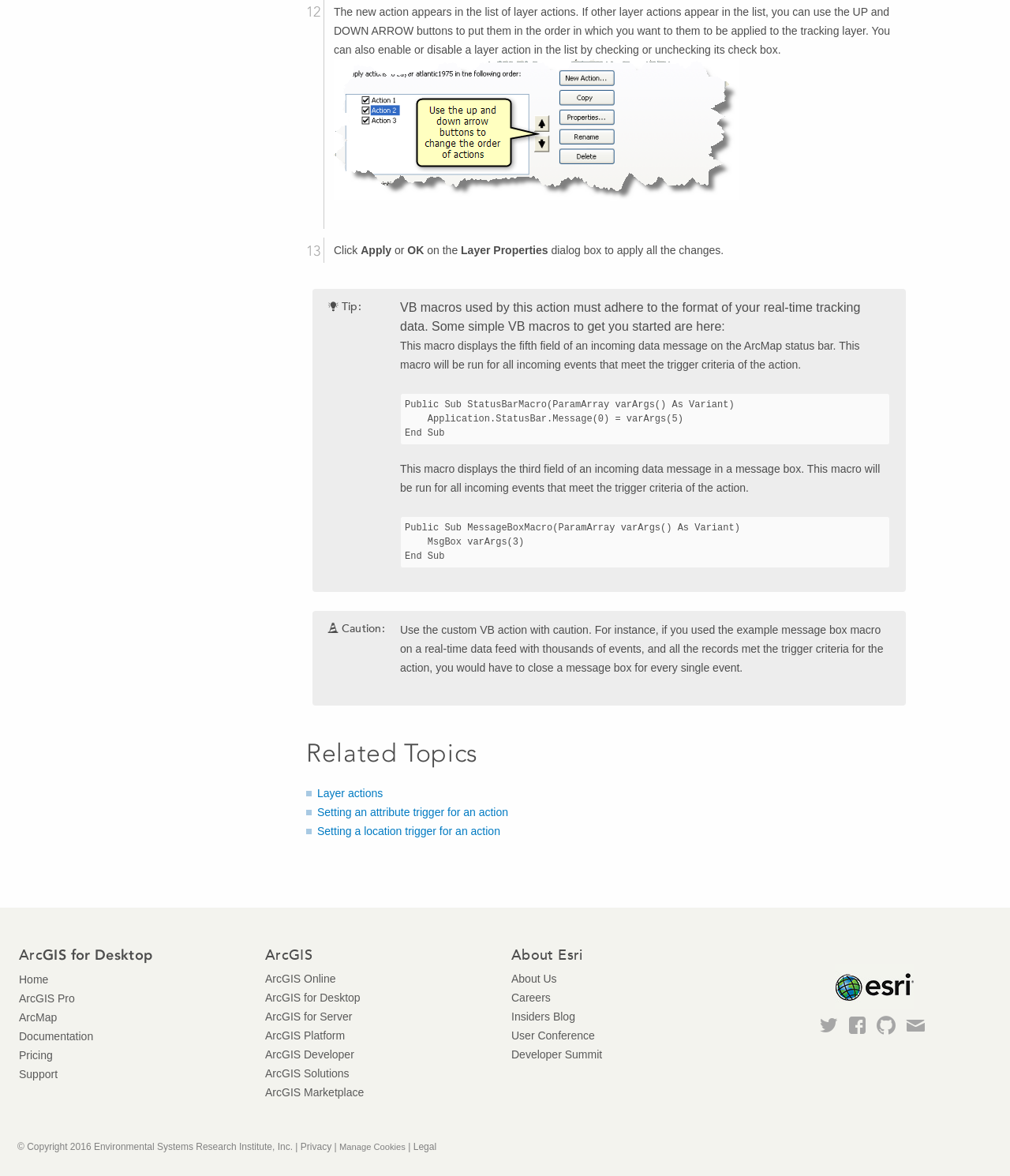Answer the following query concisely with a single word or phrase:
What is the purpose of the UP and DOWN ARROW buttons?

To change the order of actions